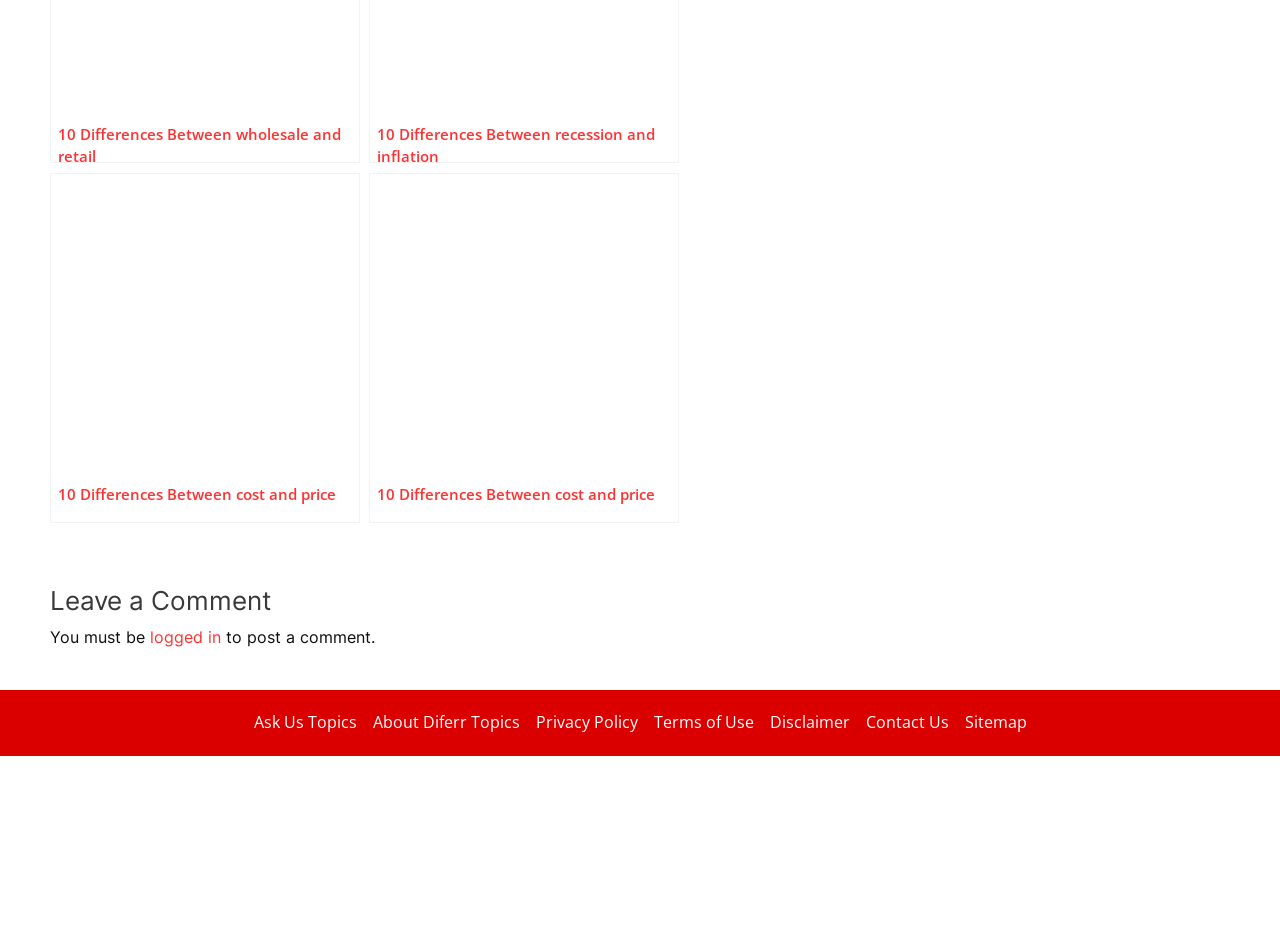Is it possible to post a comment without logging in? Based on the screenshot, please respond with a single word or phrase.

No